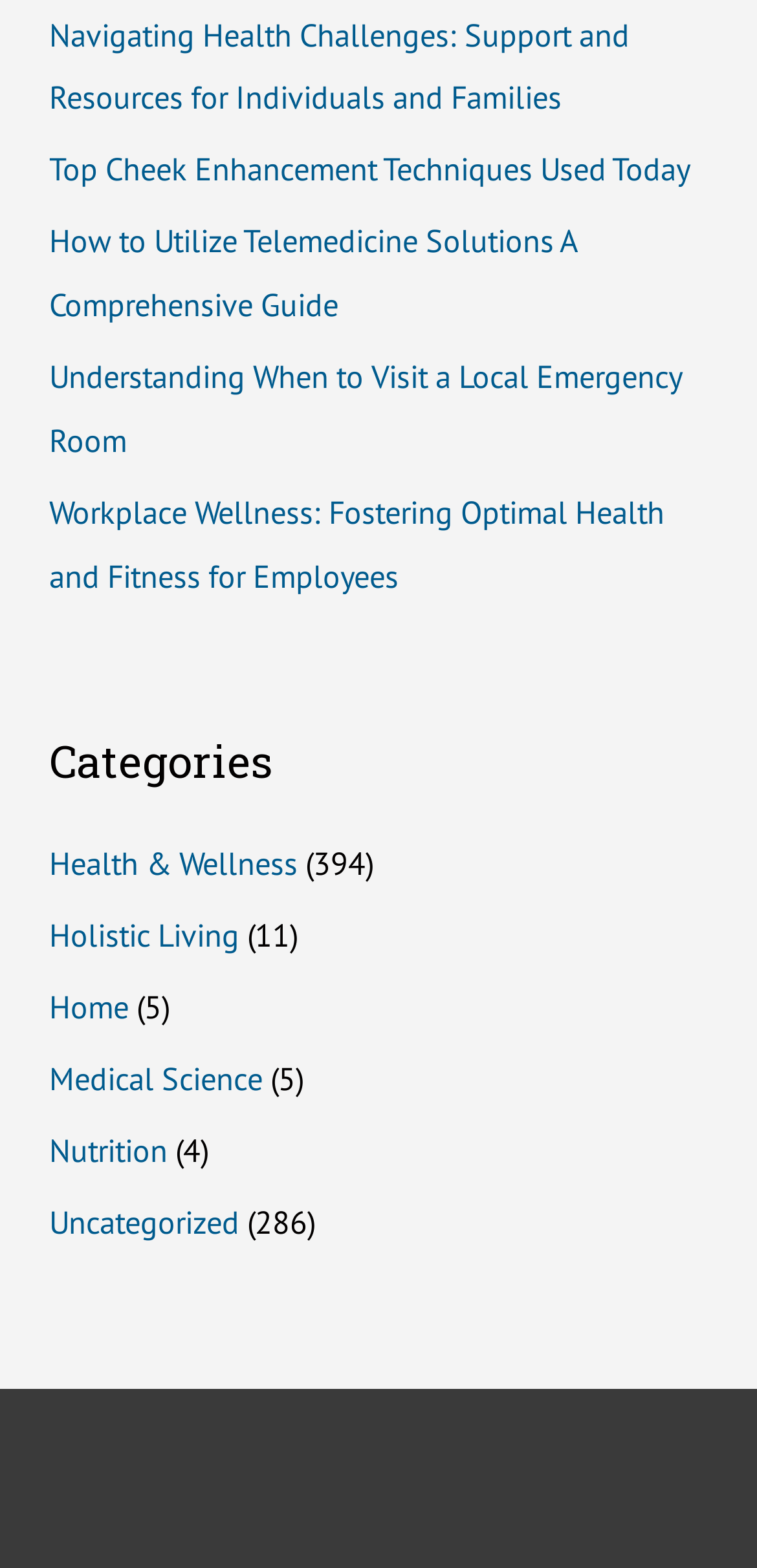What is the topic of the first recent post?
Provide a detailed answer to the question, using the image to inform your response.

The first recent post is titled 'Navigating Health Challenges: Support and Resources for Individuals and Families', which suggests that the topic of this post is related to health challenges and how to navigate them.